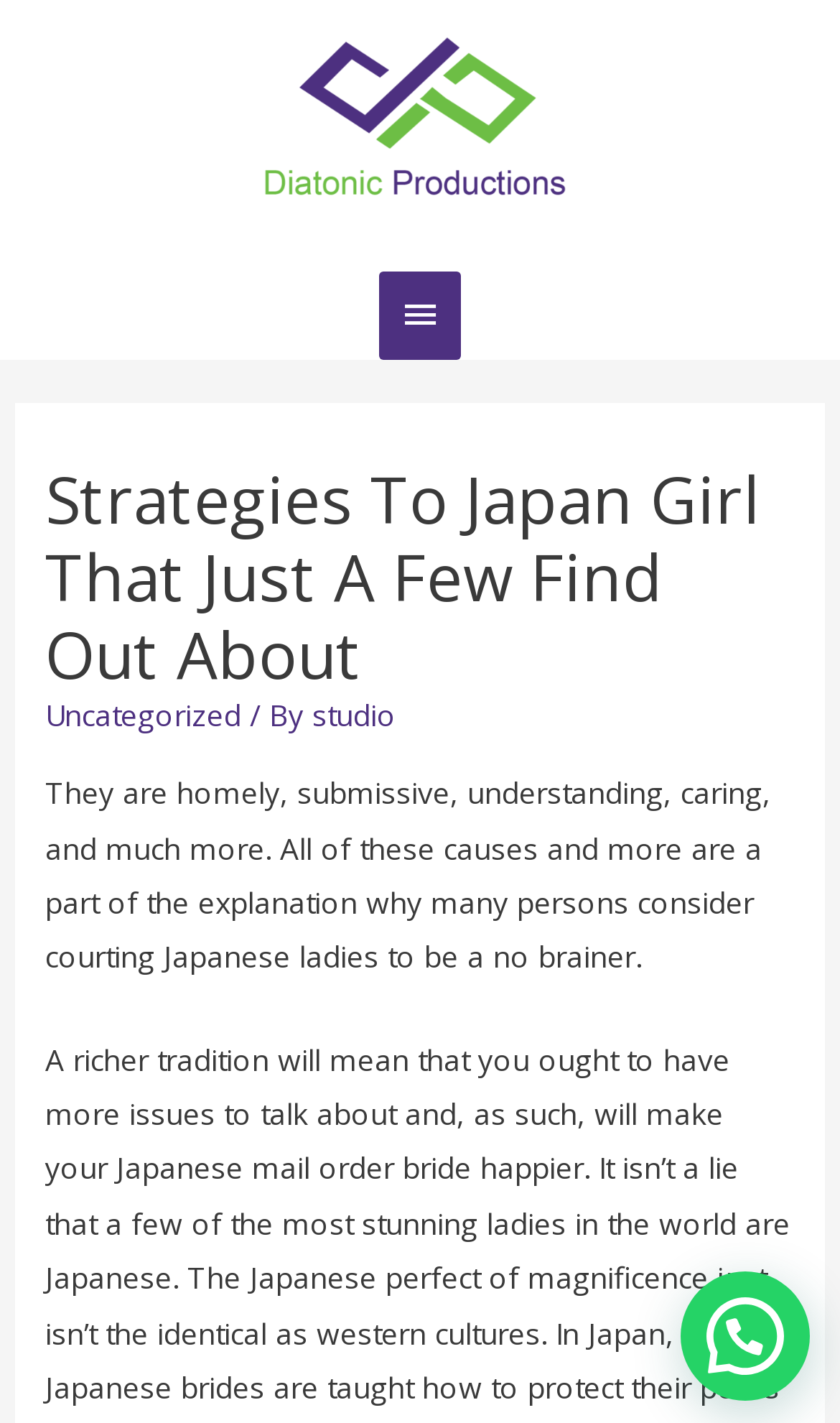What is the main topic of the webpage?
Carefully analyze the image and provide a detailed answer to the question.

The main topic of the webpage can be inferred from the text content. The static text 'They are homely, submissive, understanding, caring, and much more. All of these causes and more are a part of the explanation why many persons consider courting Japanese ladies to be a no brainer.' suggests that the webpage is discussing Japanese girls and their characteristics.